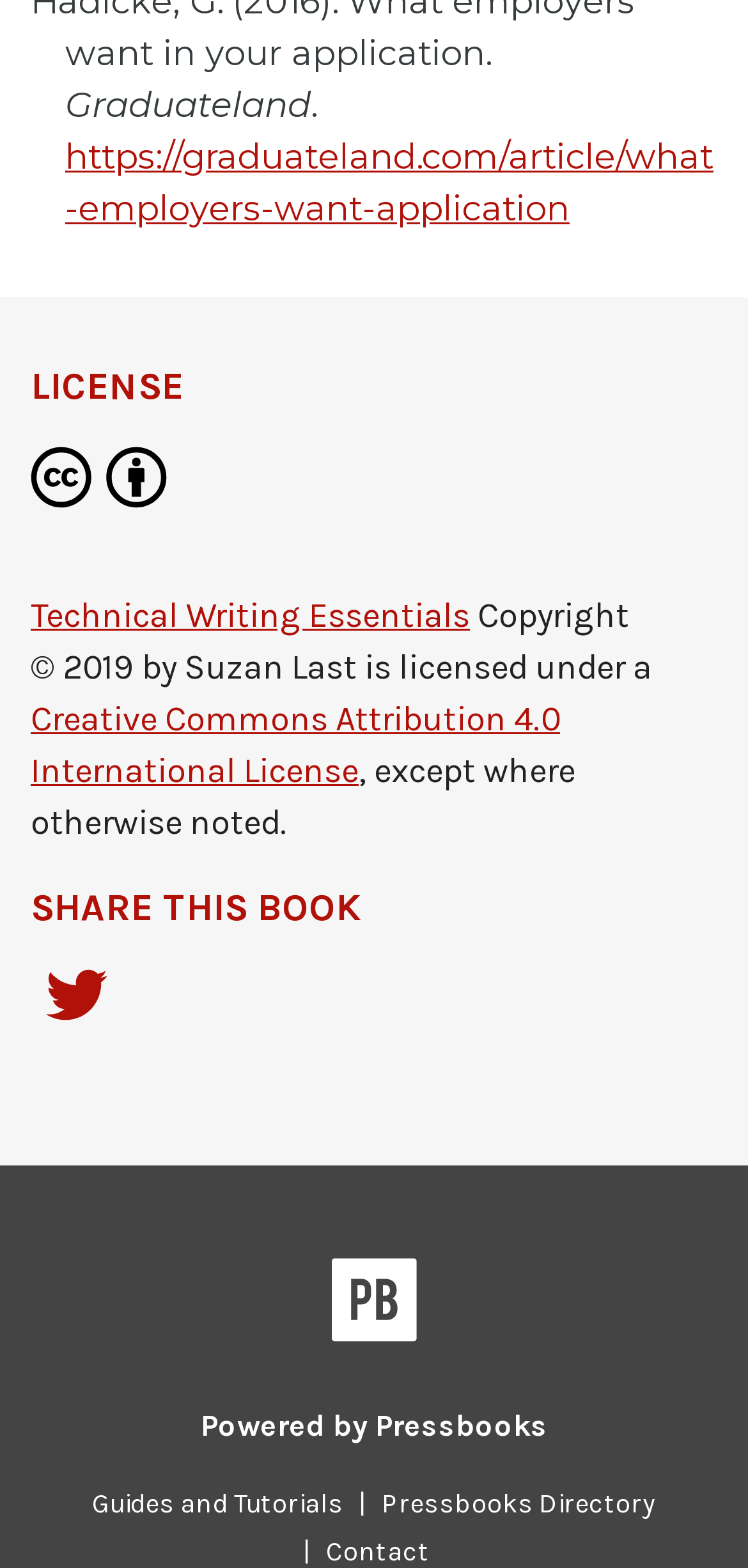Please determine the bounding box coordinates for the UI element described as: "Guides and Tutorials".

[0.103, 0.948, 0.479, 0.969]